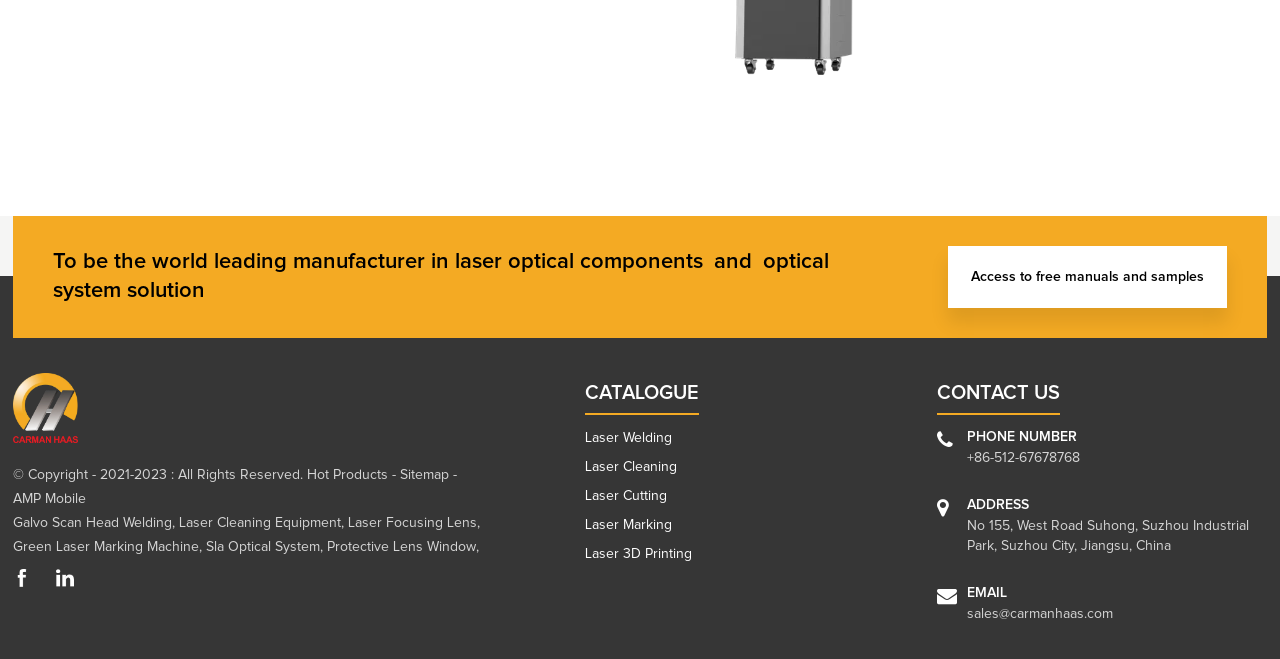Please respond to the question using a single word or phrase:
How to contact the company?

Phone, address, email